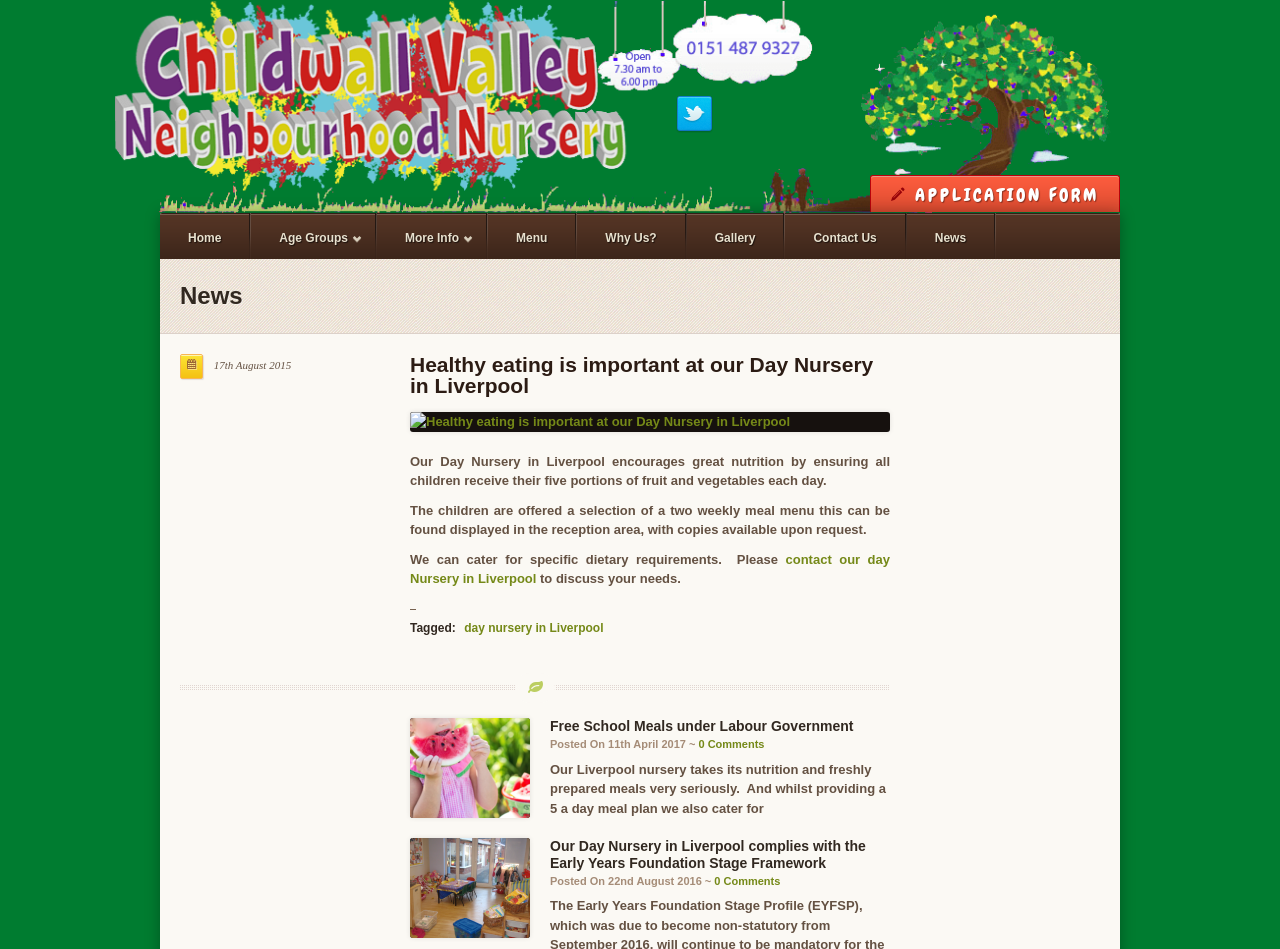How can parents discuss specific dietary requirements?
Refer to the image and respond with a one-word or short-phrase answer.

By contacting the nursery